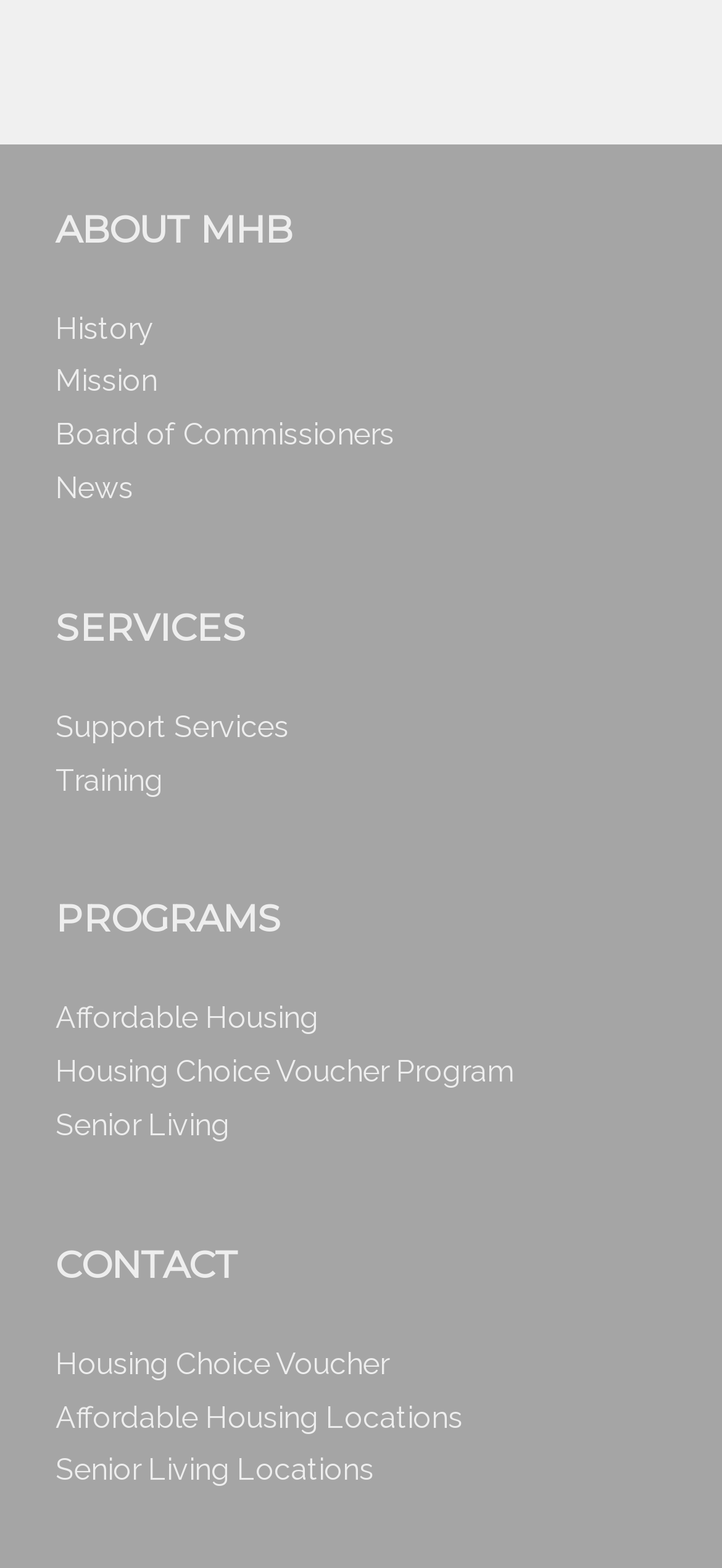Please find the bounding box coordinates of the element's region to be clicked to carry out this instruction: "Explore the mission of MHB".

[0.077, 0.232, 0.218, 0.254]